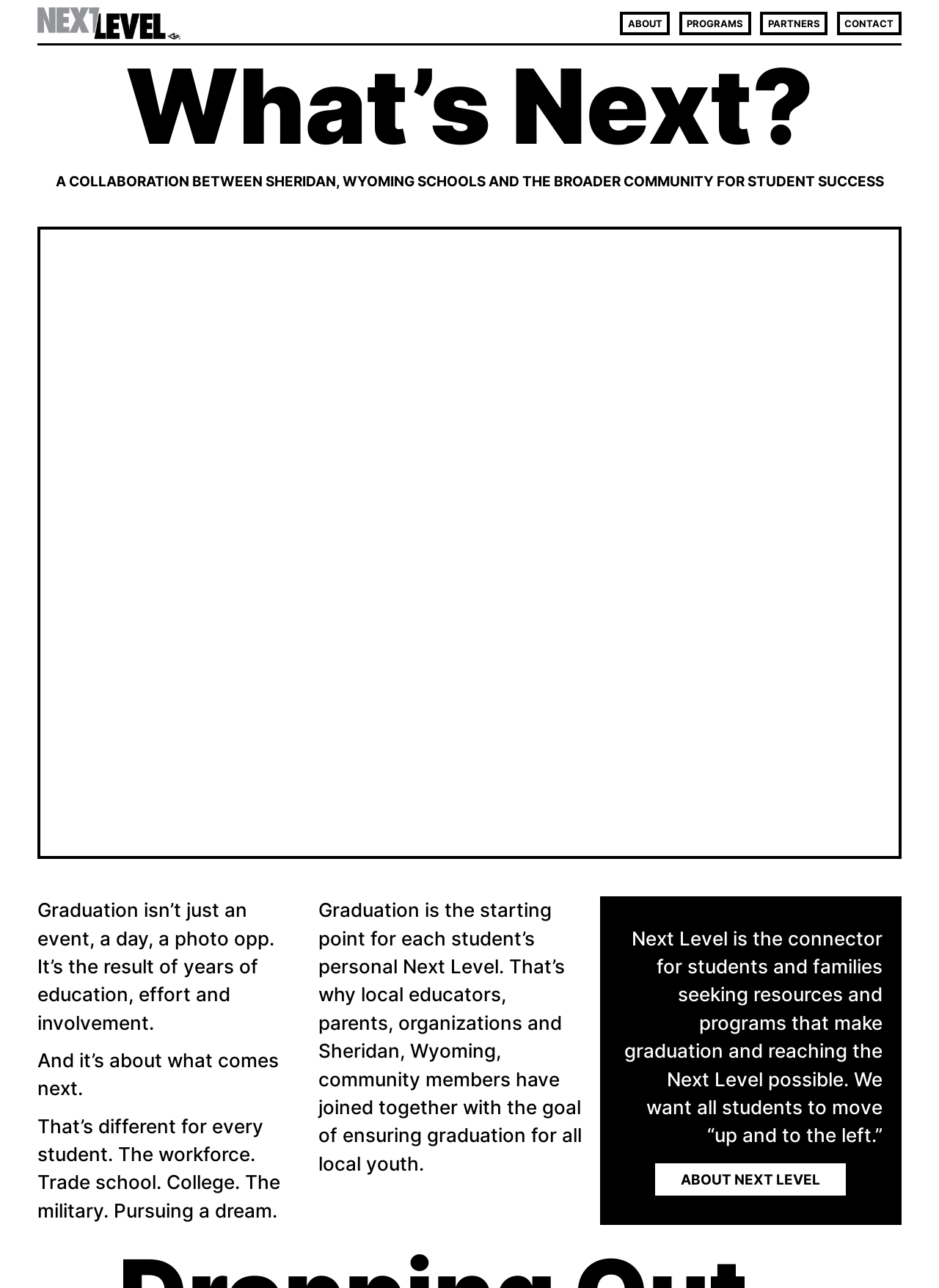What is the name of the collaborative program?
Using the details shown in the screenshot, provide a comprehensive answer to the question.

The name of the collaborative program is obtained from the link 'Next Level Wyo | Graduation Collaborative Sheridan WY' at the top of the webpage, which suggests that the program is called Next Level Wyo.